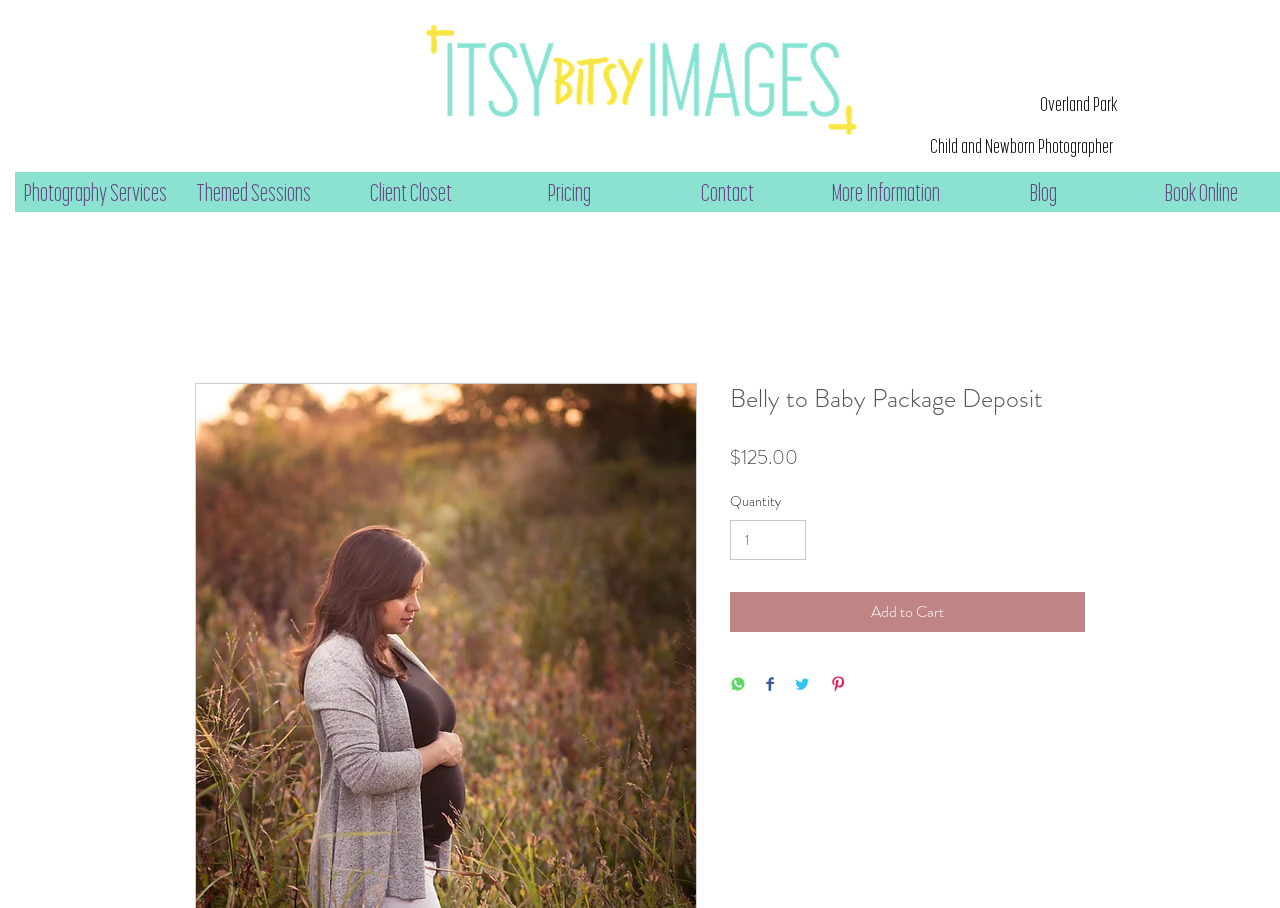What is the type of photographer?
Could you answer the question with a detailed and thorough explanation?

I found the type of photographer by looking at the static text element 'Child and Newborn Photographer' which is located at the top of the webpage, indicating the type of photographer.